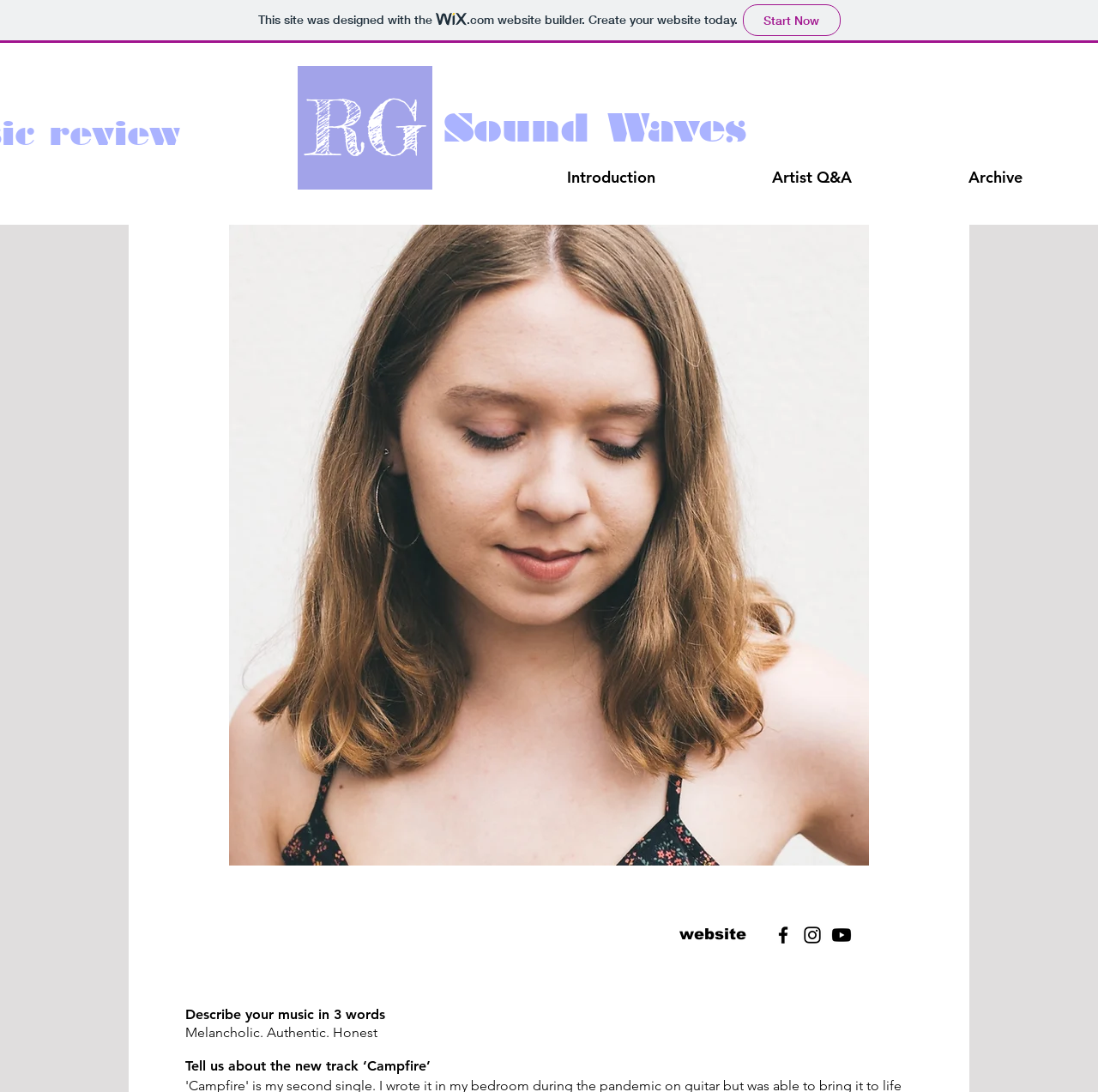Identify the bounding box coordinates of the clickable region necessary to fulfill the following instruction: "Click on the 'Introduction' link". The bounding box coordinates should be four float numbers between 0 and 1, i.e., [left, top, right, bottom].

[0.463, 0.143, 0.65, 0.182]